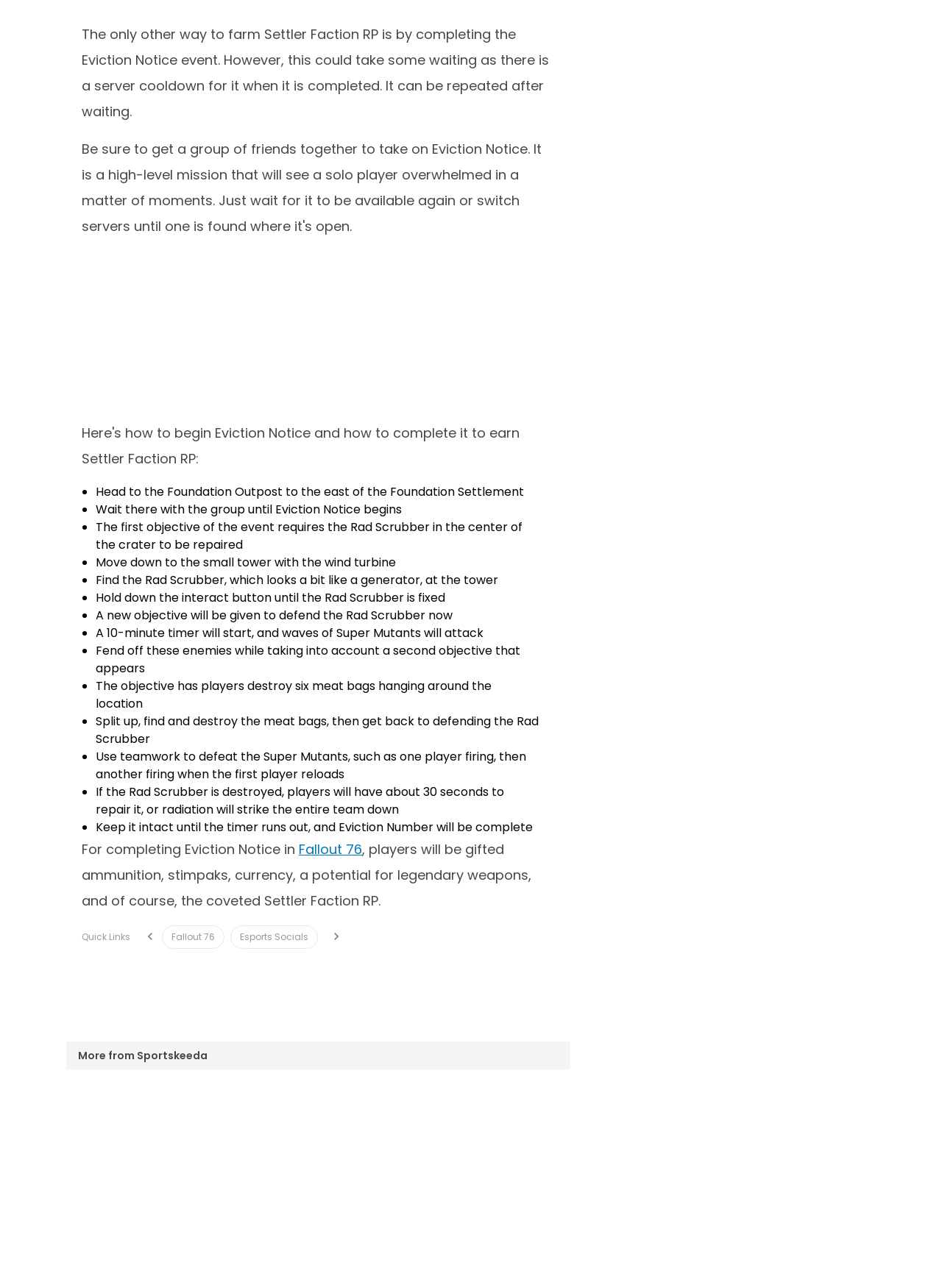What is the consequence of not repairing the Rad Scrubber?
Ensure your answer is thorough and detailed.

The webpage states that if the Rad Scrubber is destroyed, players will have about 30 seconds to repair it, or radiation will strike the entire team down. This consequence is mentioned as a warning to players to prioritize repairing the Rad Scrubber.